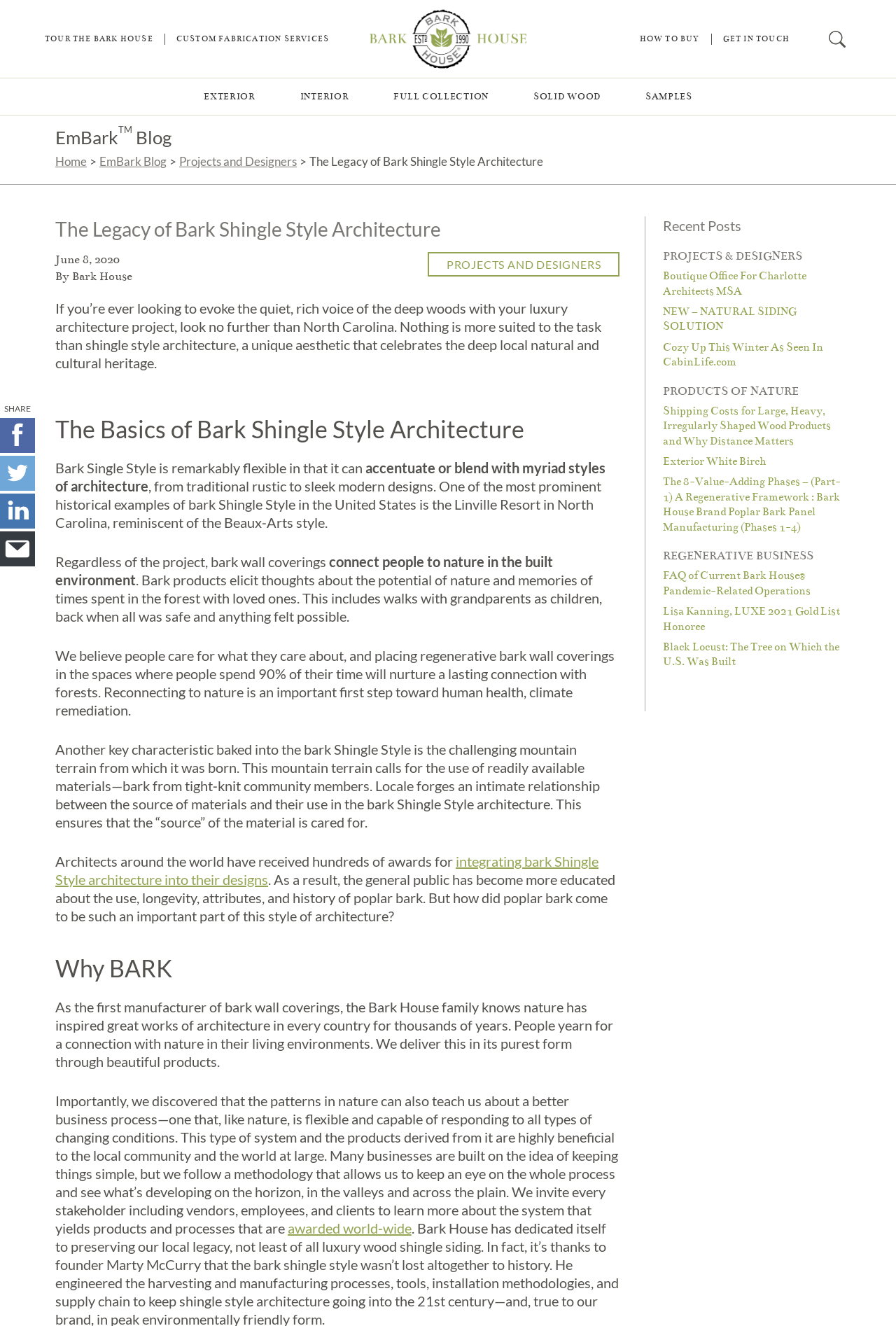Answer the question briefly using a single word or phrase: 
What is the text of the last link in the 'PRODUCTS OF NATURE' section?

The 8-Value-Adding Phases – (Part-1) A Regenerative Framework : Bark House Brand Poplar Bark Panel Manufacturing (Phases 1-4)